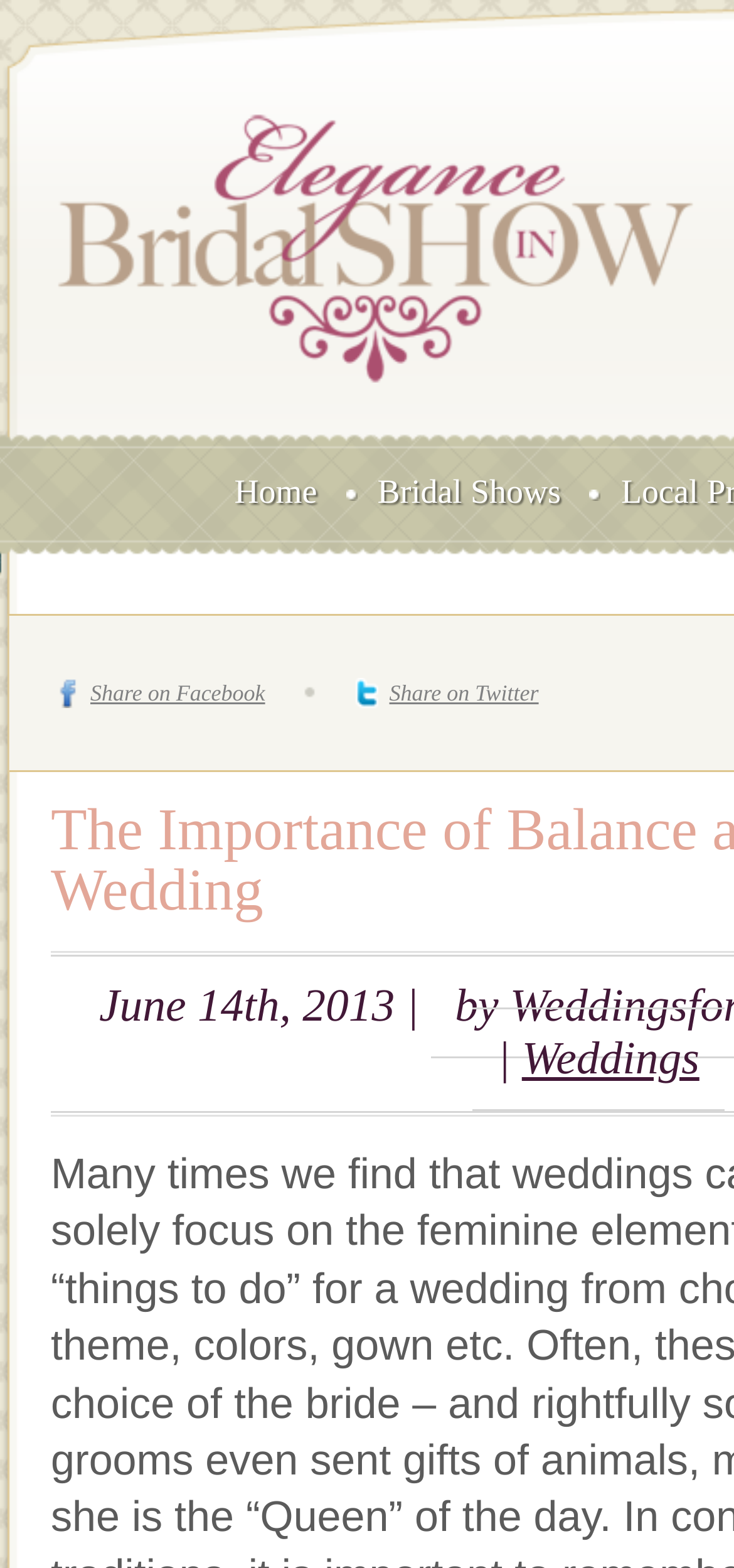Using a single word or phrase, answer the following question: 
How many social media sharing options are available?

2